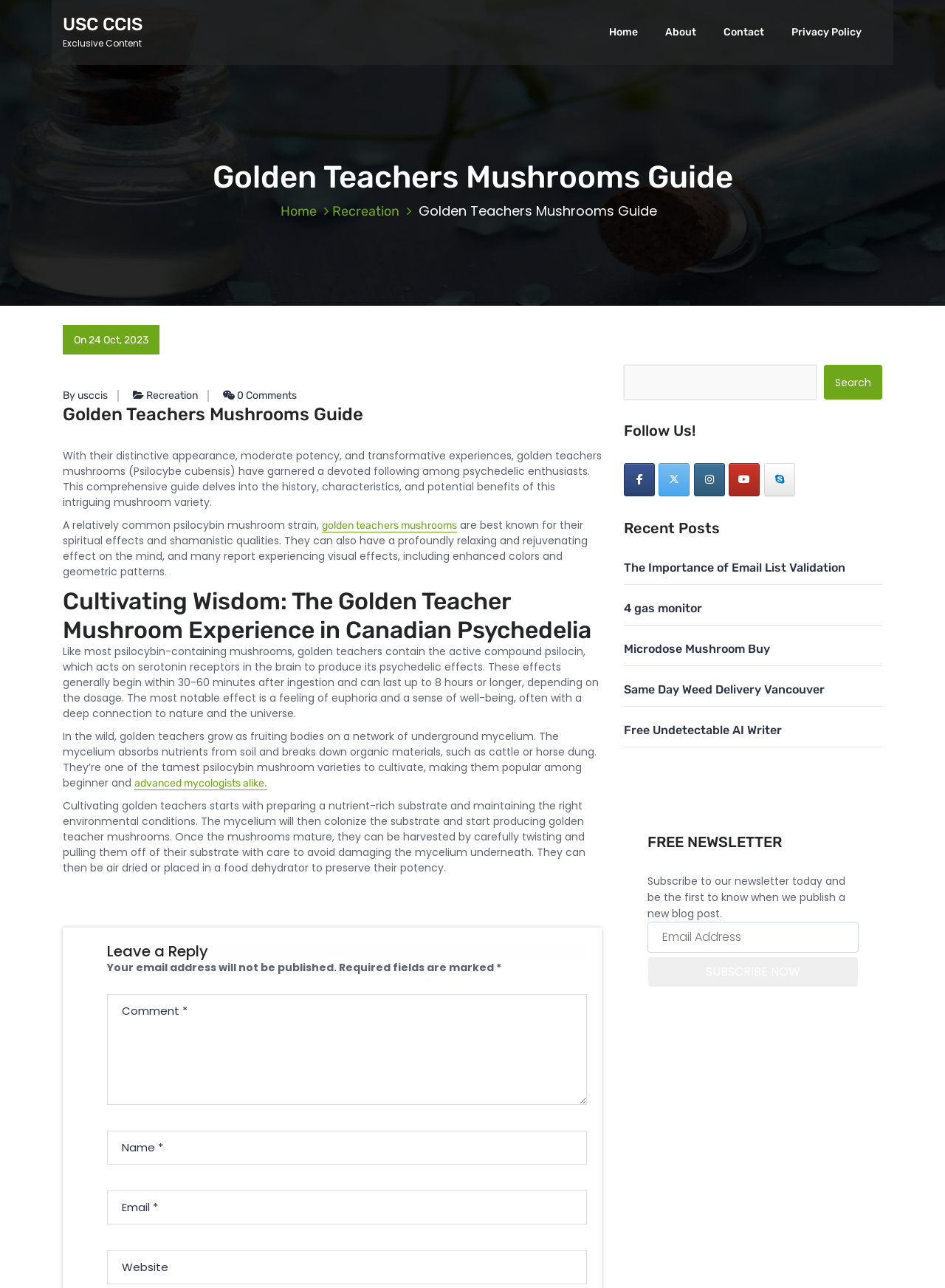What is the name of the mushroom variety discussed on this webpage?
From the screenshot, provide a brief answer in one word or phrase.

Golden Teachers